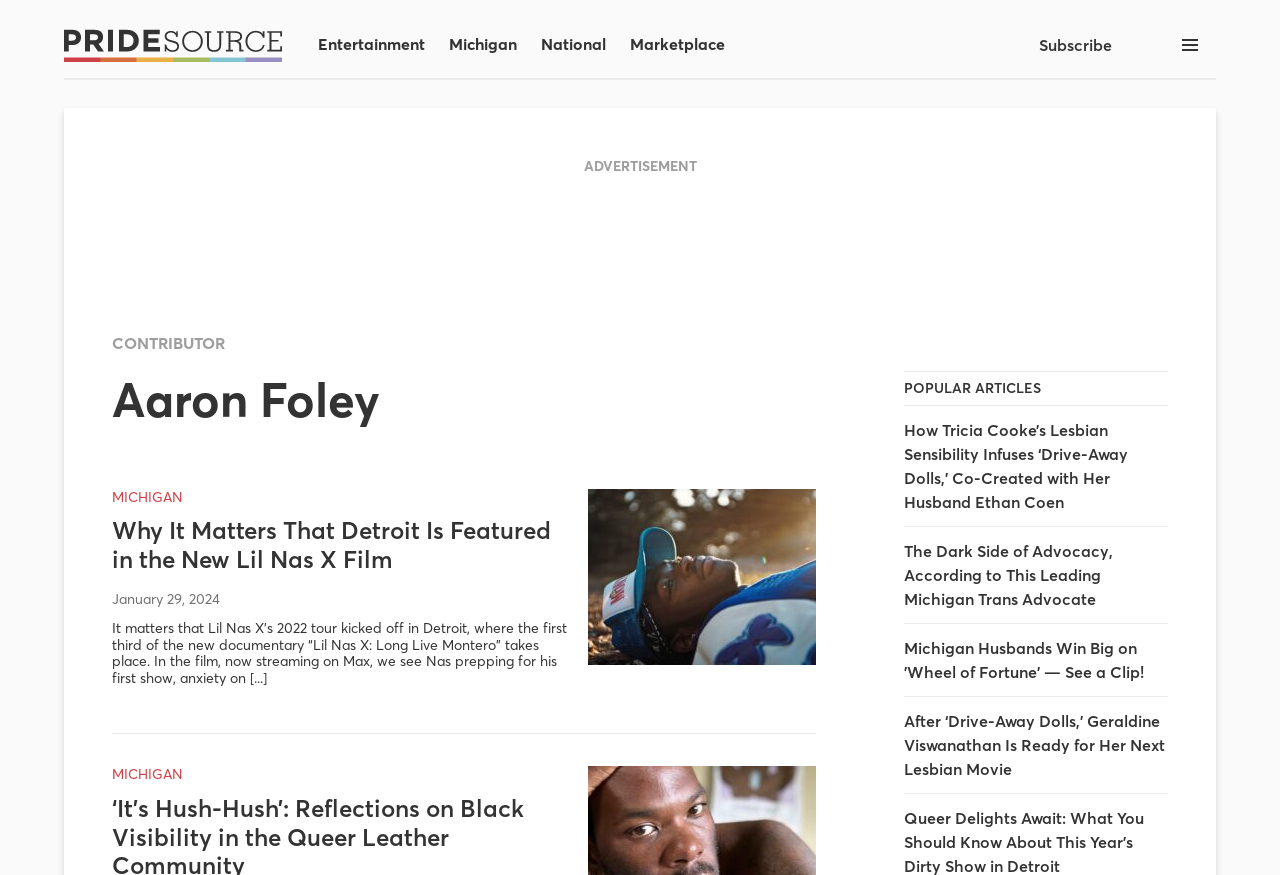Please identify the bounding box coordinates of the area that needs to be clicked to follow this instruction: "Read the article about Lil Nas X".

[0.088, 0.424, 0.638, 0.49]